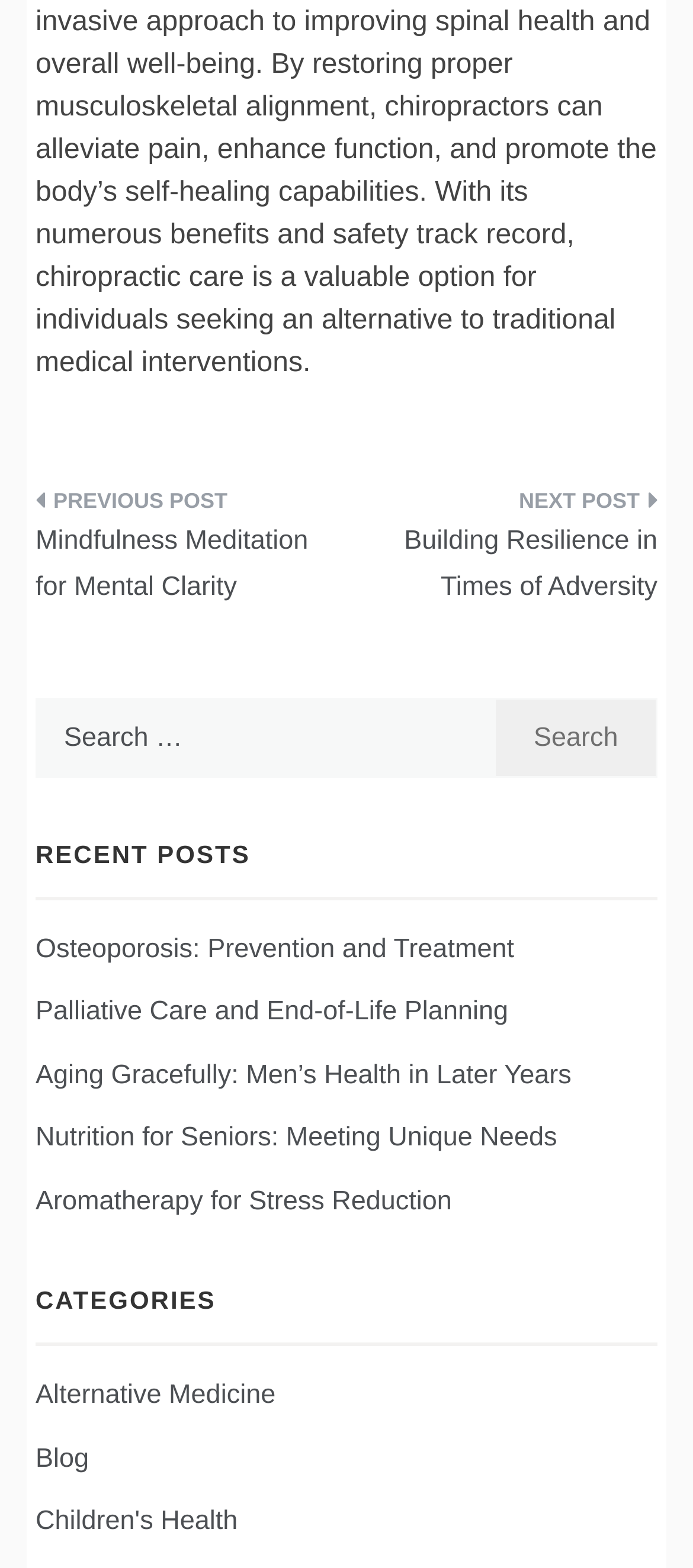Can you find the bounding box coordinates of the area I should click to execute the following instruction: "Go to previous post"?

[0.051, 0.308, 0.474, 0.4]